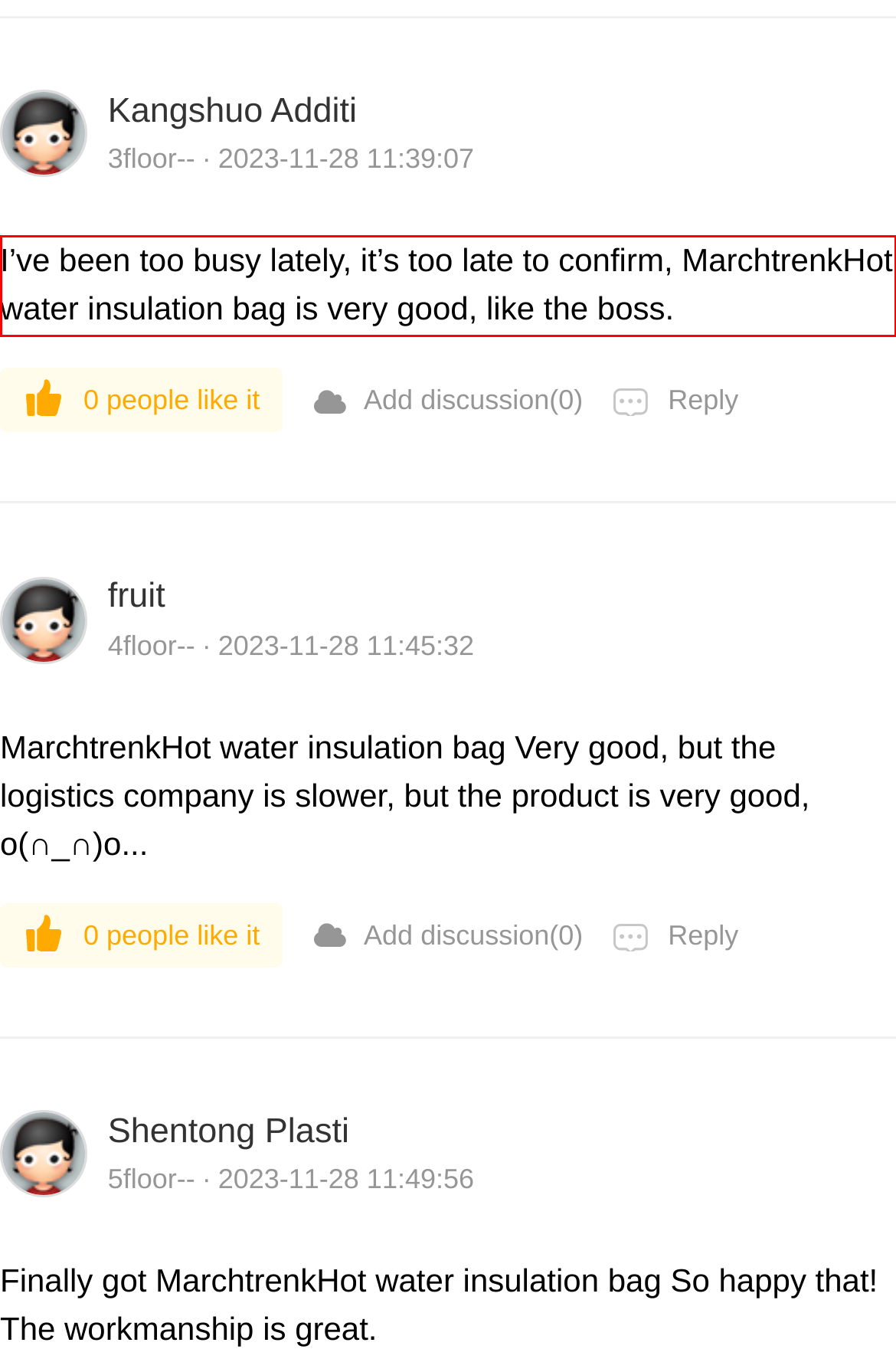Examine the screenshot of the webpage, locate the red bounding box, and generate the text contained within it.

I’ve been too busy lately, it’s too late to confirm, MarchtrenkHot water insulation bag is very good, like the boss.